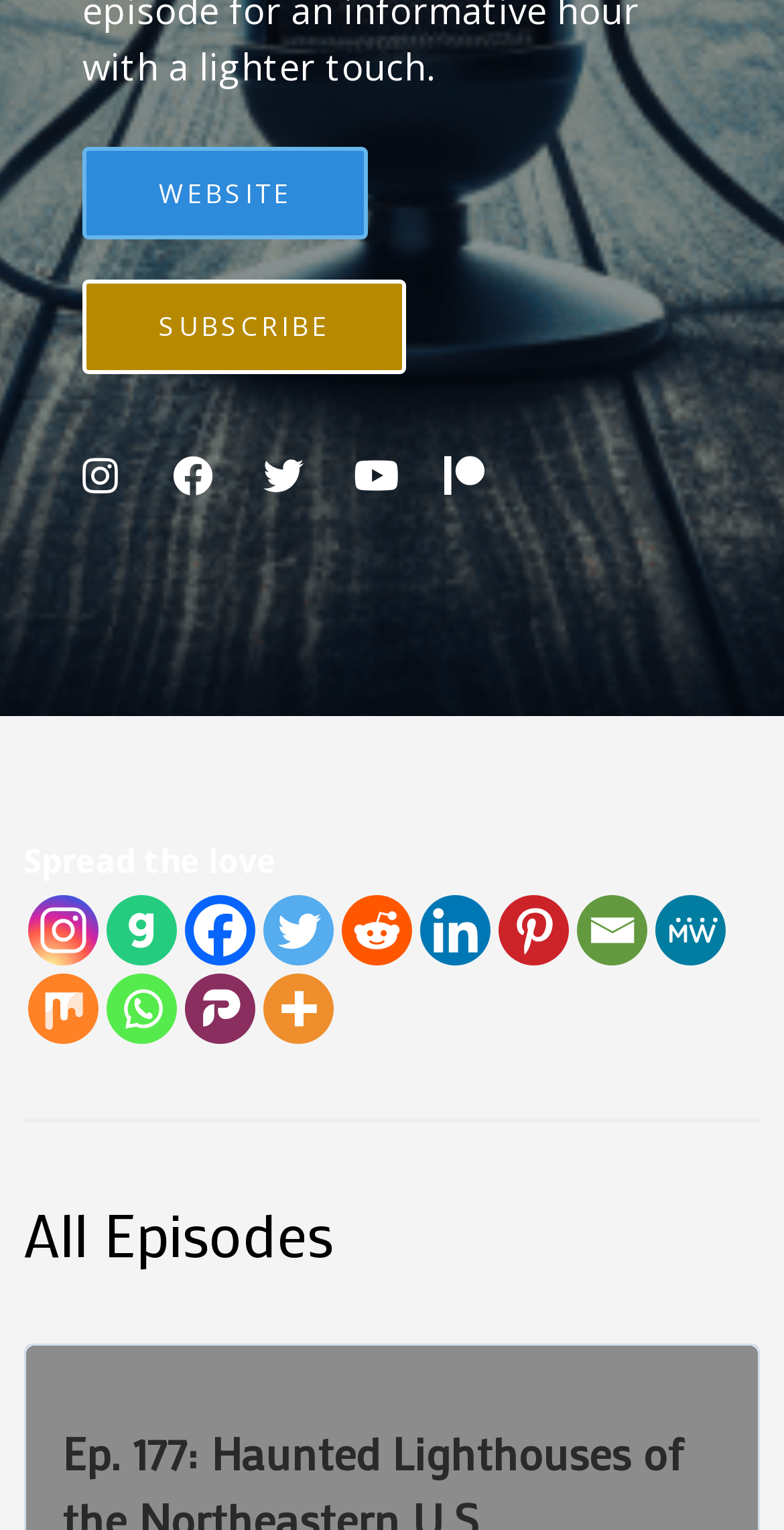Using the details in the image, give a detailed response to the question below:
How many image links are there?

I counted the number of image links by looking at the links with image icons, such as the Instagram link, the MeWe link, and the More link. There are 3 image links in total.